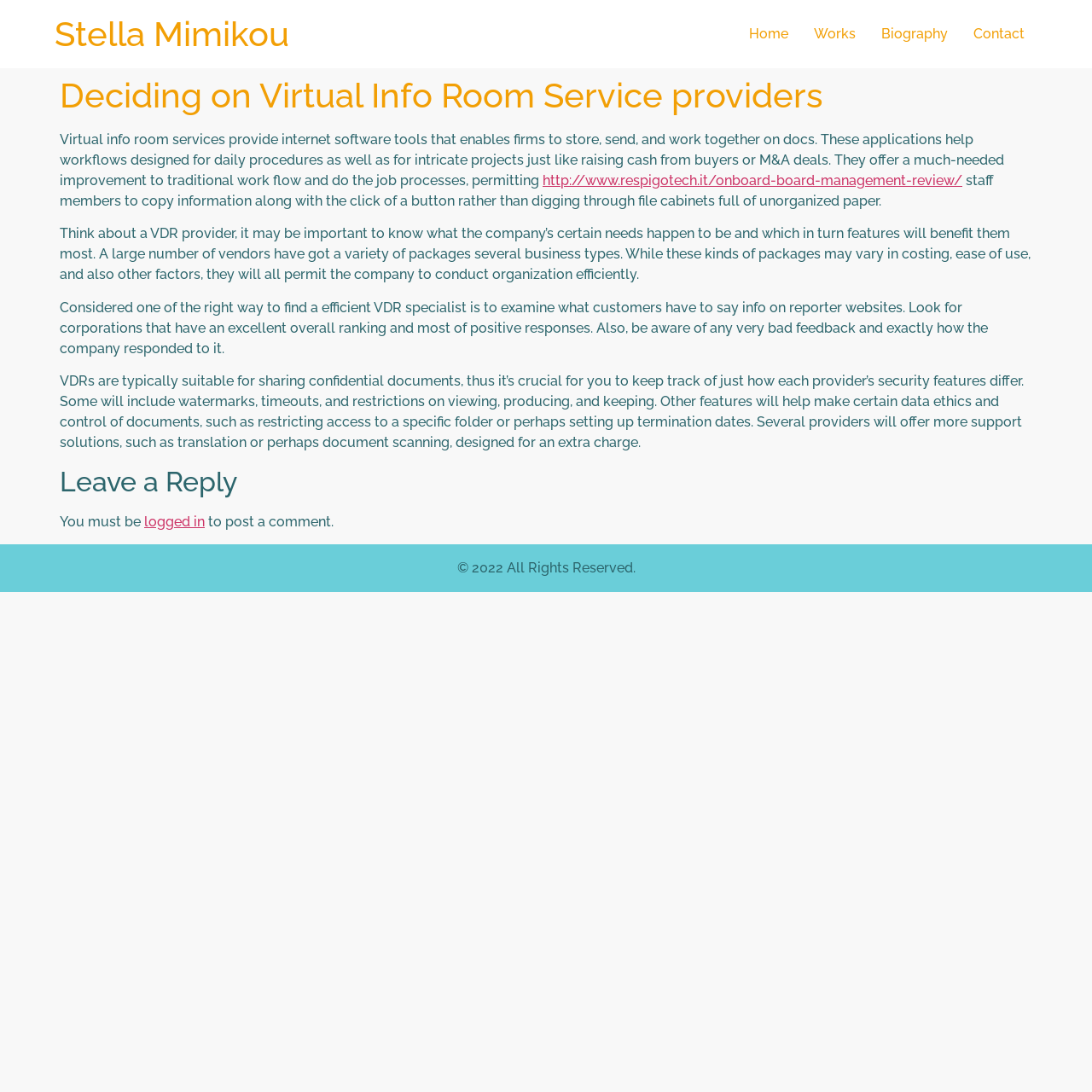Predict the bounding box of the UI element based on this description: "title="French Country Accessories"".

None